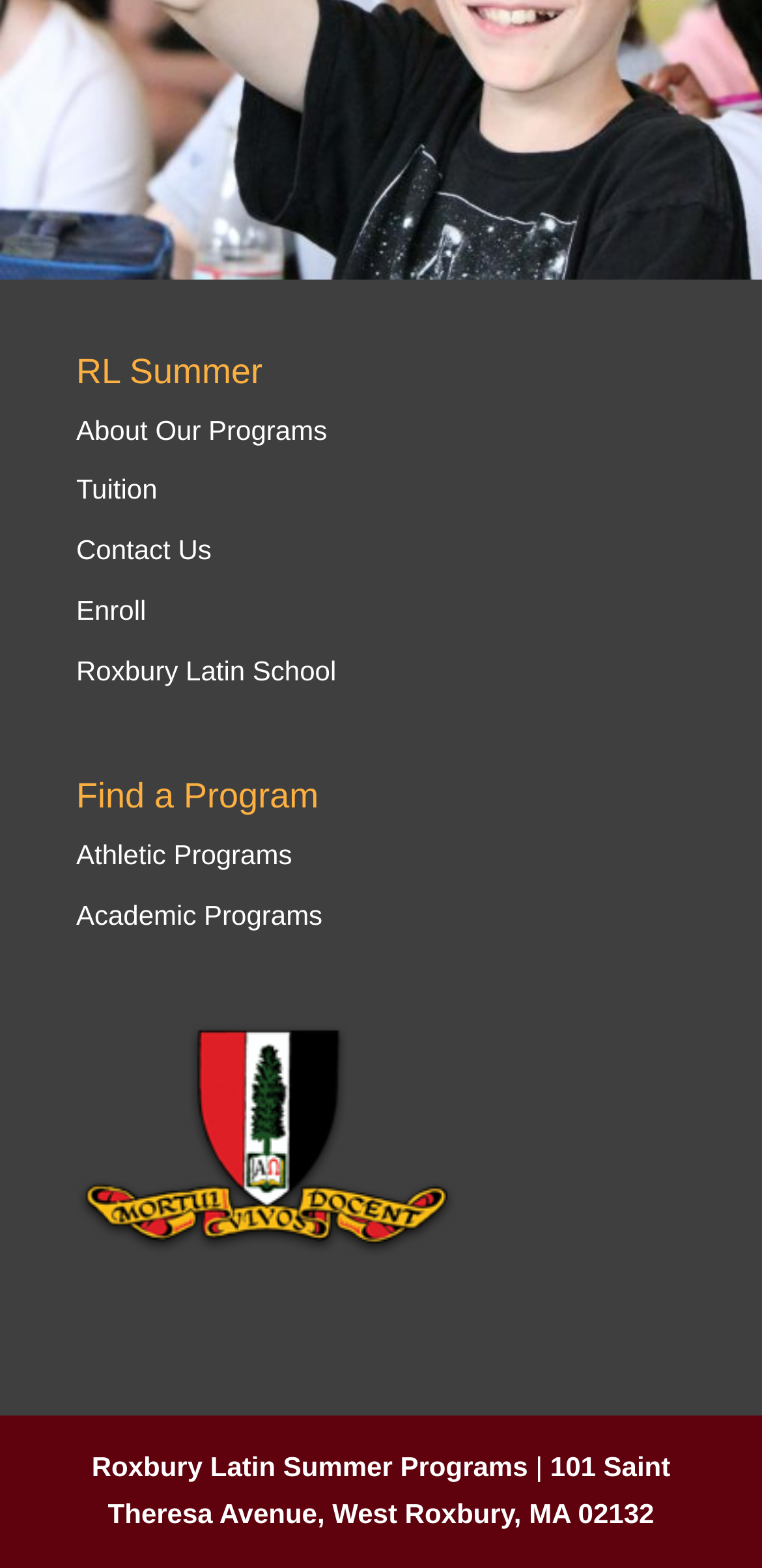Determine the bounding box coordinates of the section I need to click to execute the following instruction: "Contact 'Roxbury Latin School'". Provide the coordinates as four float numbers between 0 and 1, i.e., [left, top, right, bottom].

[0.1, 0.417, 0.441, 0.437]